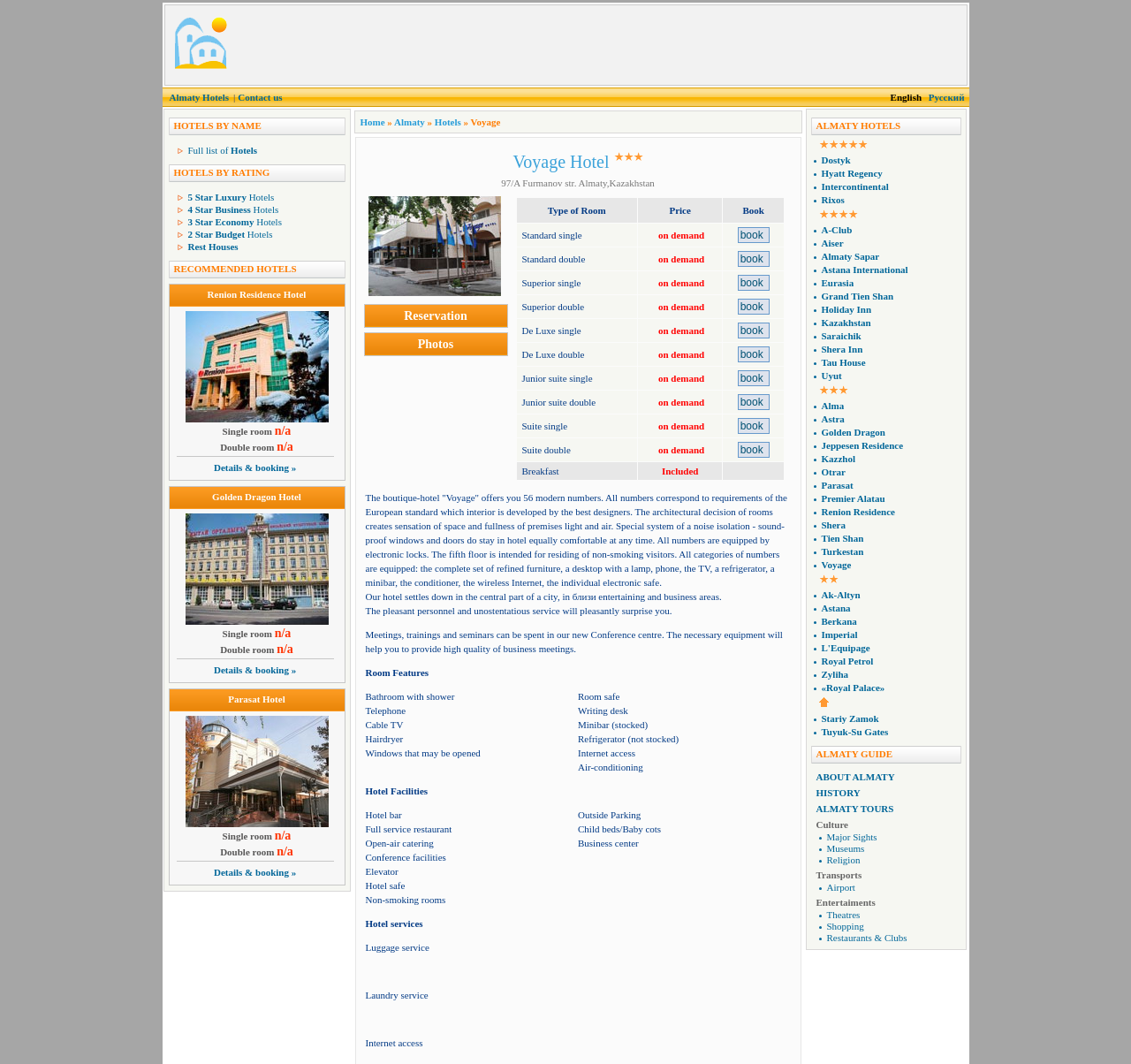What is the purpose of the 'book' buttons in the table?
Using the image as a reference, answer the question with a short word or phrase.

To book a room